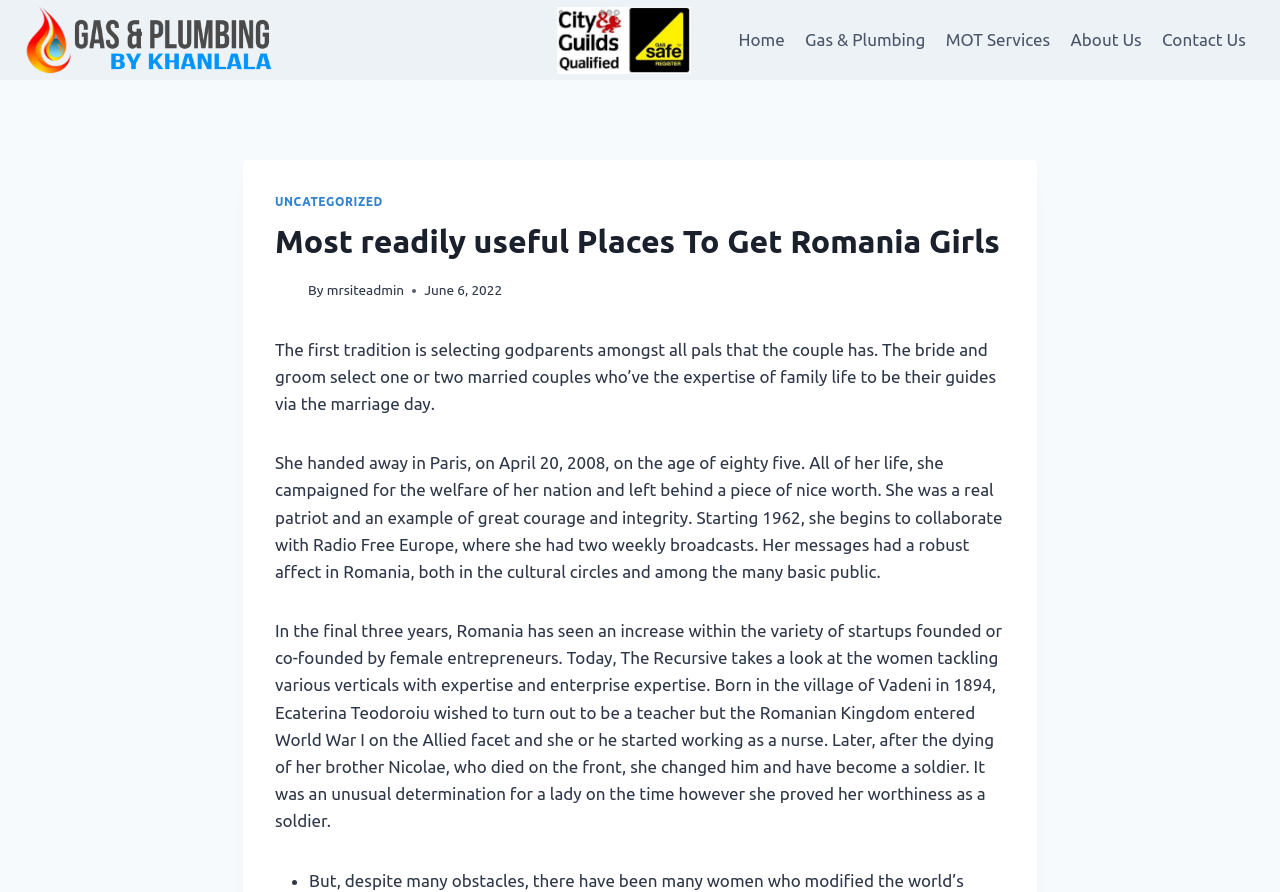Show the bounding box coordinates of the element that should be clicked to complete the task: "Click on the 'Home' link".

[0.569, 0.018, 0.621, 0.072]